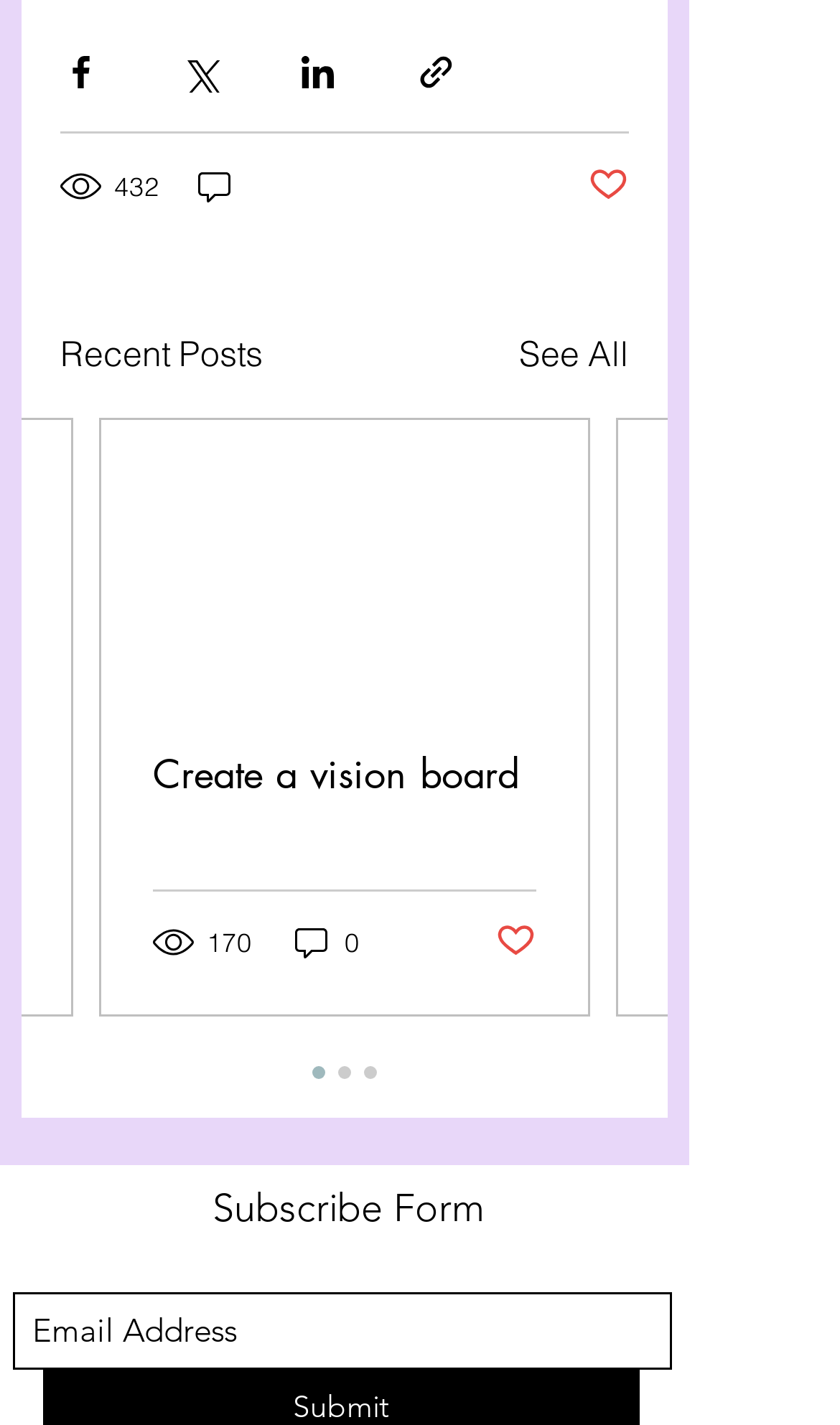Identify the bounding box for the described UI element. Provide the coordinates in (top-left x, top-left y, bottom-right x, bottom-right y) format with values ranging from 0 to 1: Mental Health awareness week

[0.182, 0.524, 0.638, 0.596]